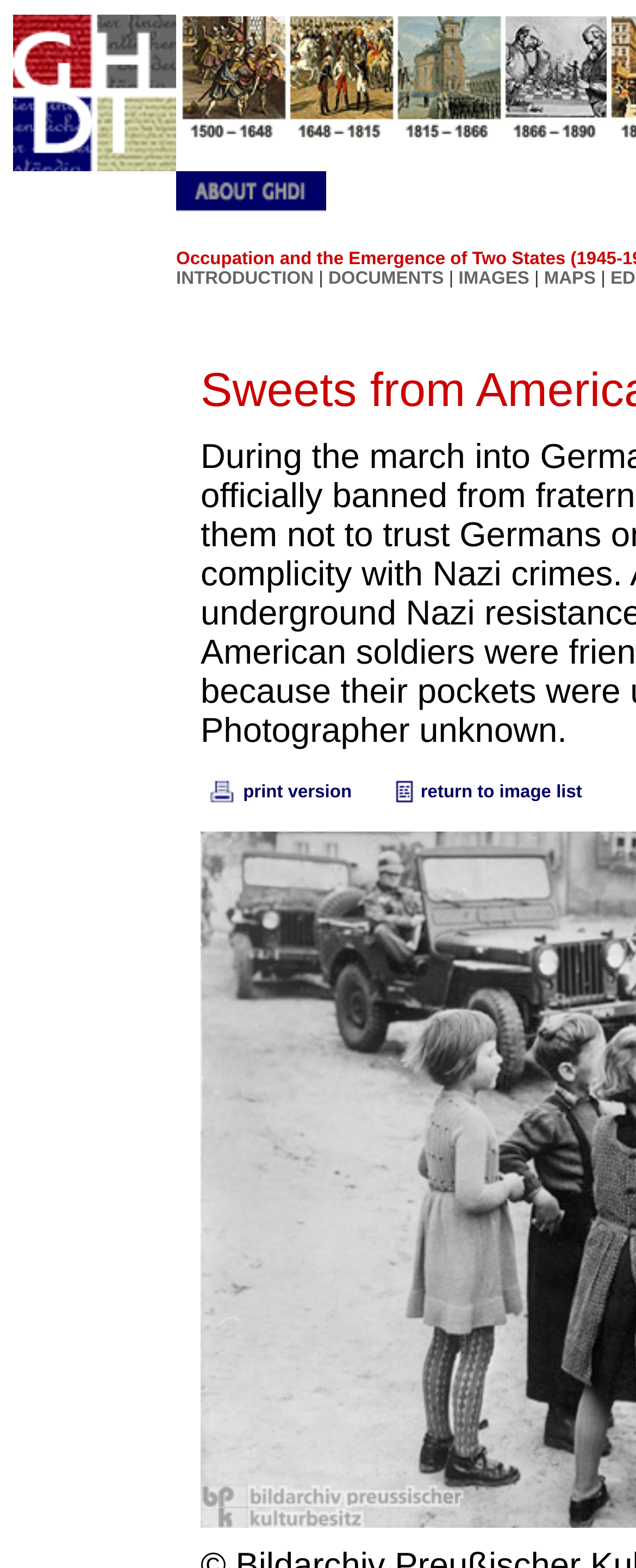What is the function of the 'return to image list' link?
Carefully analyze the image and provide a detailed answer to the question.

The 'return to image list' link is located below the image and is likely intended to allow users to navigate back to a list of images after viewing a specific image.